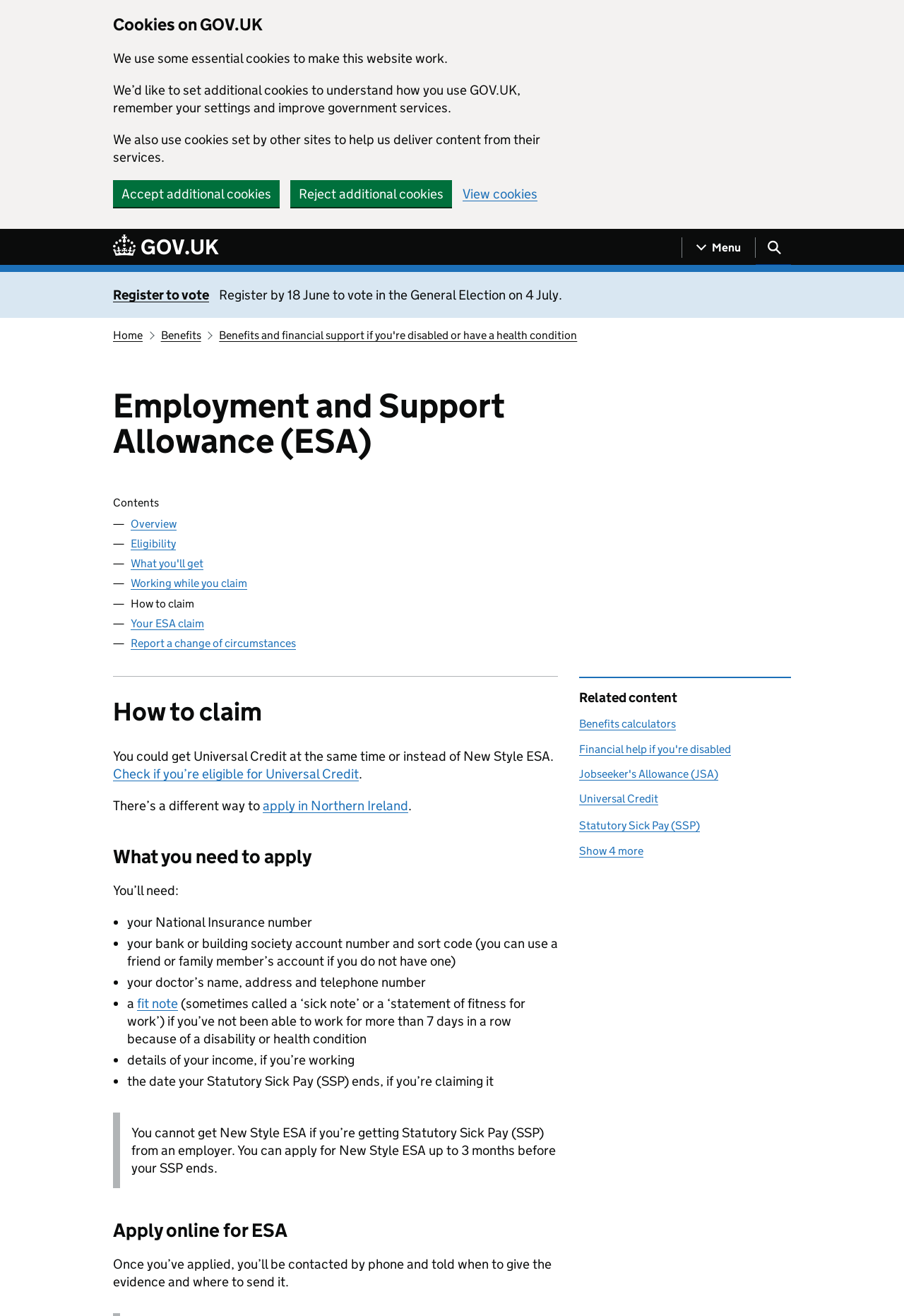What is the purpose of Employment and Support Allowance (ESA)?
Using the image as a reference, give a one-word or short phrase answer.

Financial support